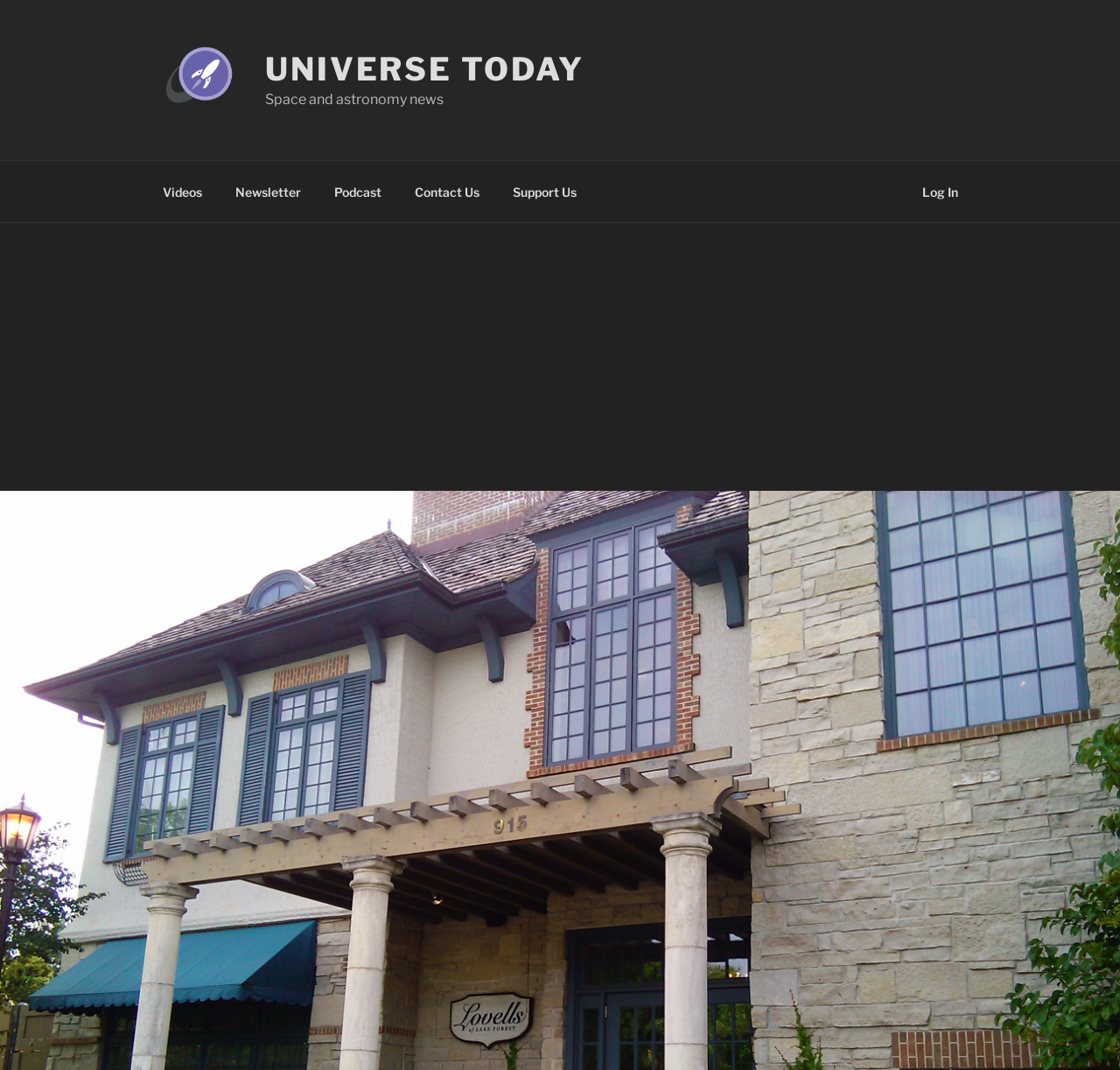Refer to the image and answer the question with as much detail as possible: What is the name of the website?

The name of the website can be found in the top-left corner of the webpage, where it is written as 'Universe Today' with an image of the same name beside it.